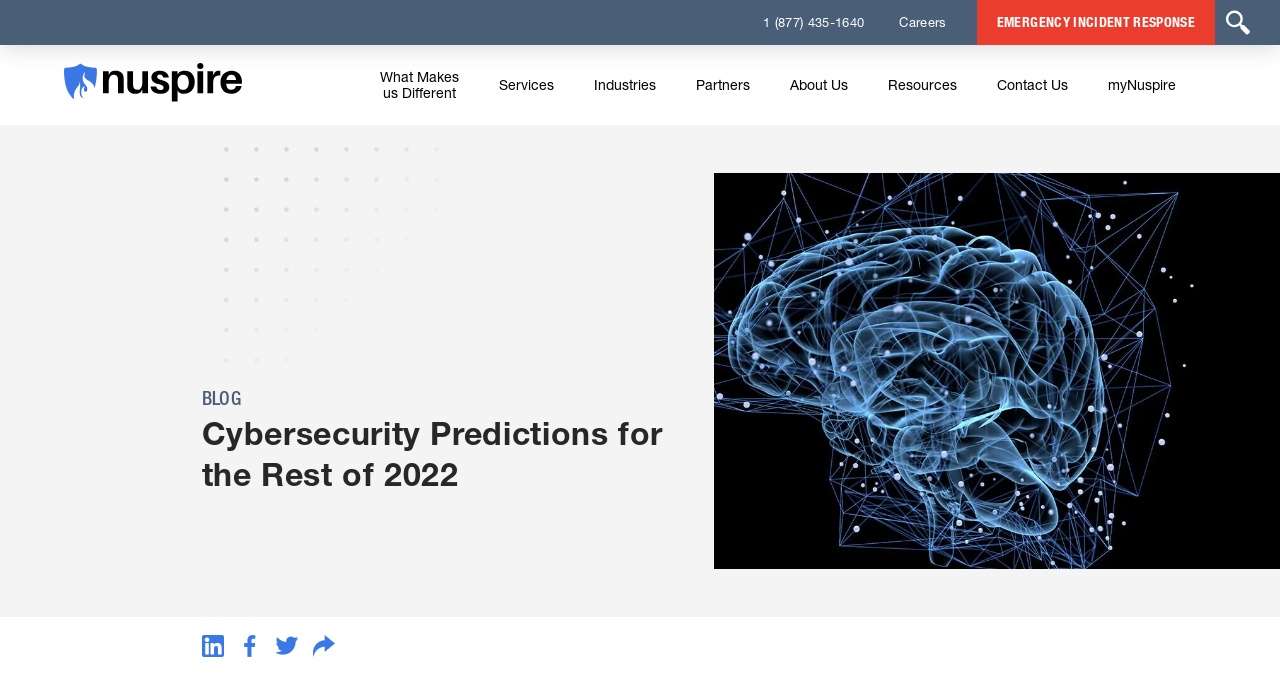Please specify the bounding box coordinates of the region to click in order to perform the following instruction: "Visit LinkedIn page".

[0.157, 0.935, 0.175, 0.967]